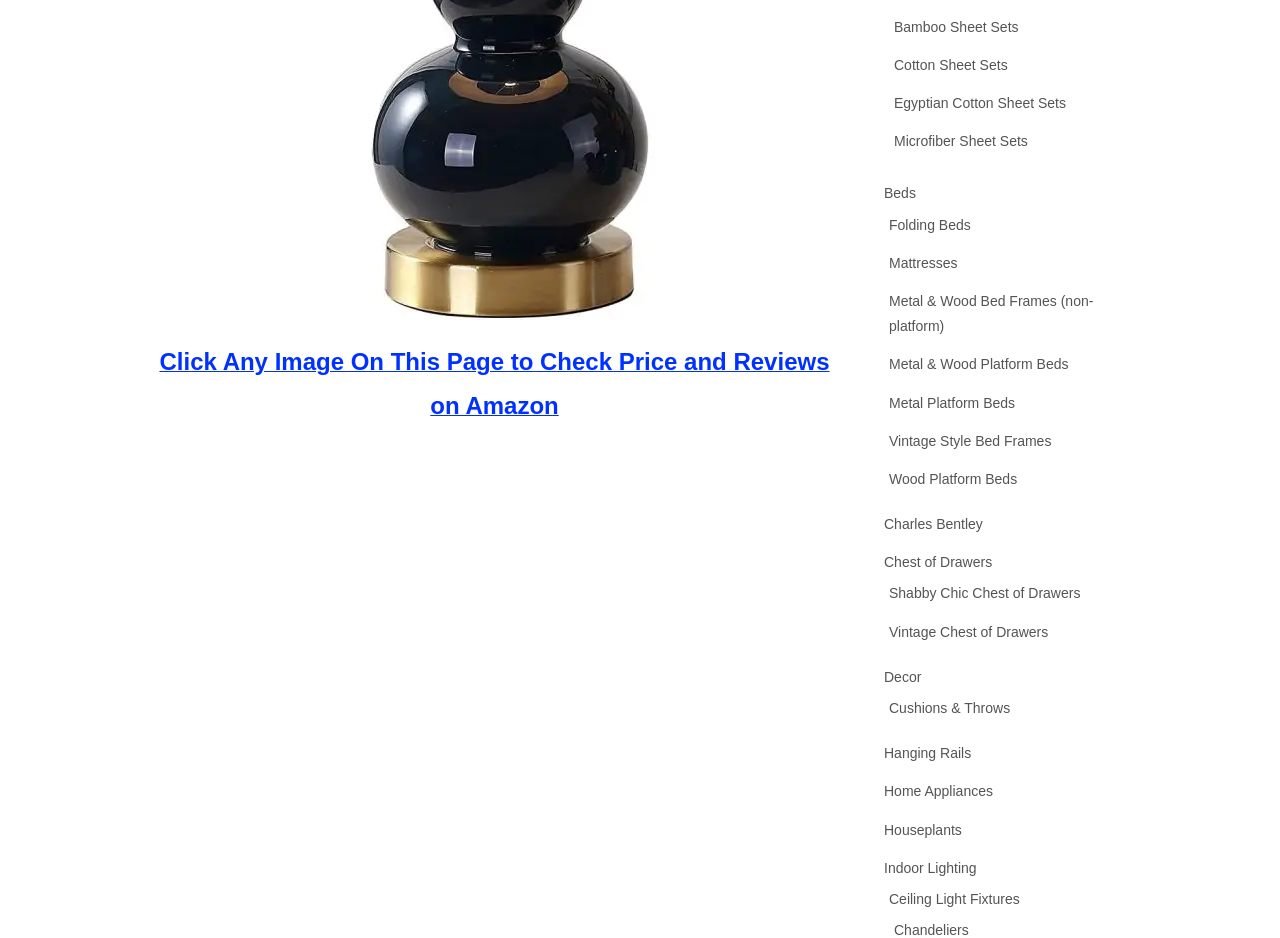Could you highlight the region that needs to be clicked to execute the instruction: "Check price and reviews on Amazon"?

[0.125, 0.378, 0.648, 0.445]